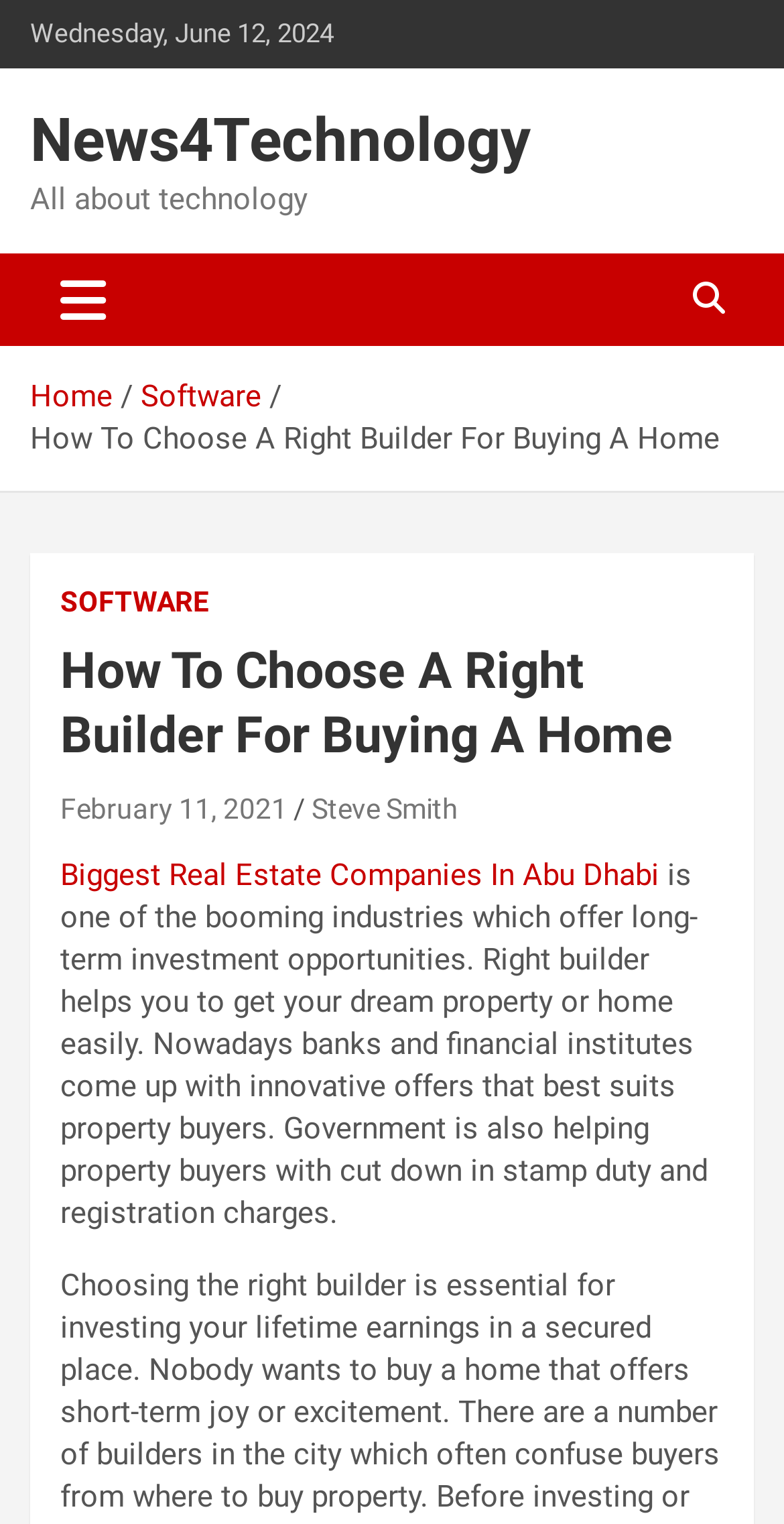Find the bounding box coordinates for the element that must be clicked to complete the instruction: "Read the article 'Biggest Real Estate Companies In Abu Dhabi'". The coordinates should be four float numbers between 0 and 1, indicated as [left, top, right, bottom].

[0.077, 0.563, 0.841, 0.587]